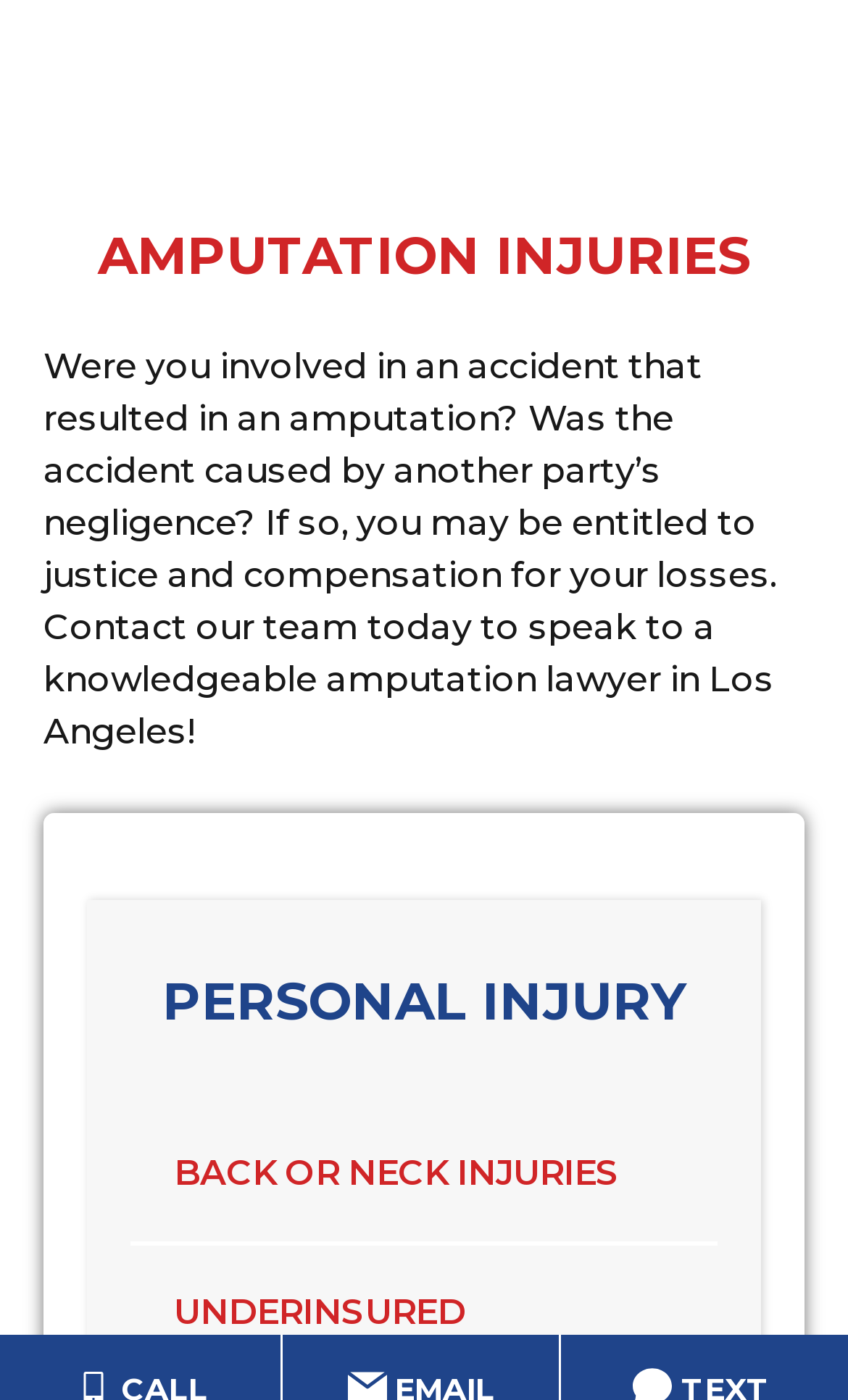What is another type of injury the law firm handles? Please answer the question using a single word or phrase based on the image.

Back or Neck Injuries